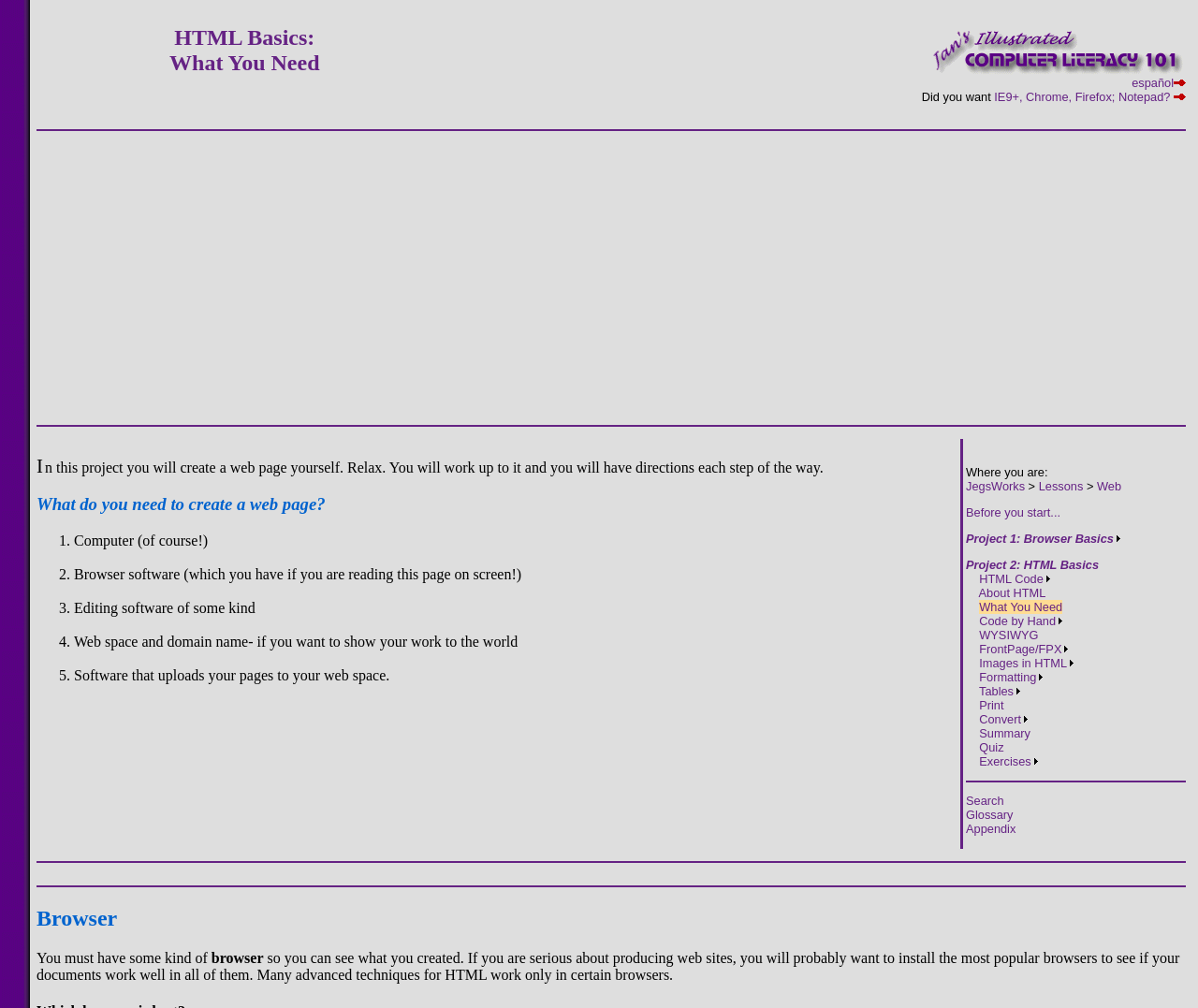Determine the bounding box coordinates for the area you should click to complete the following instruction: "Click the 'español' link".

[0.945, 0.075, 0.98, 0.089]